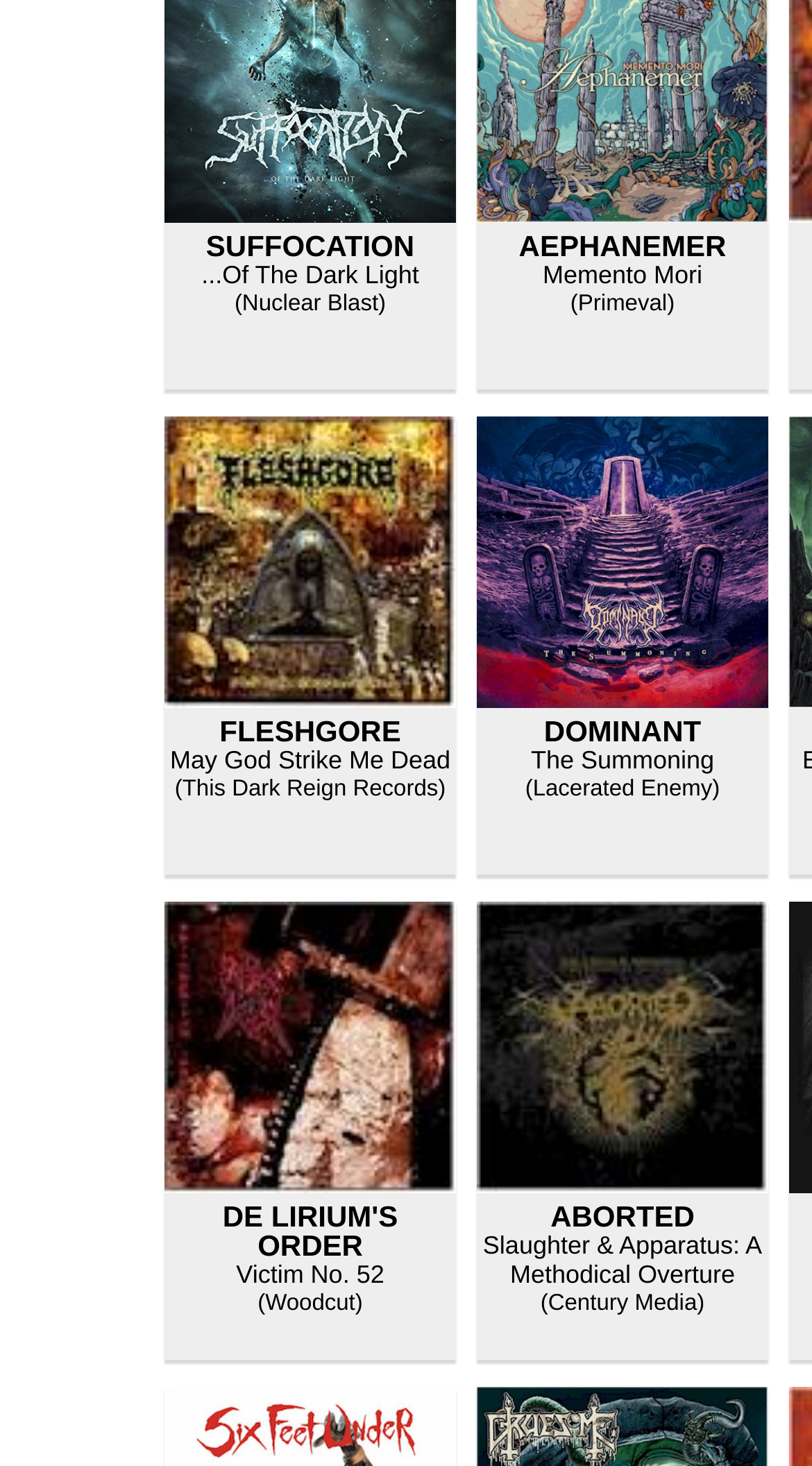Show the bounding box coordinates for the element that needs to be clicked to execute the following instruction: "View AEPHANEMER's page". Provide the coordinates in the form of four float numbers between 0 and 1, i.e., [left, top, right, bottom].

[0.639, 0.156, 0.894, 0.179]